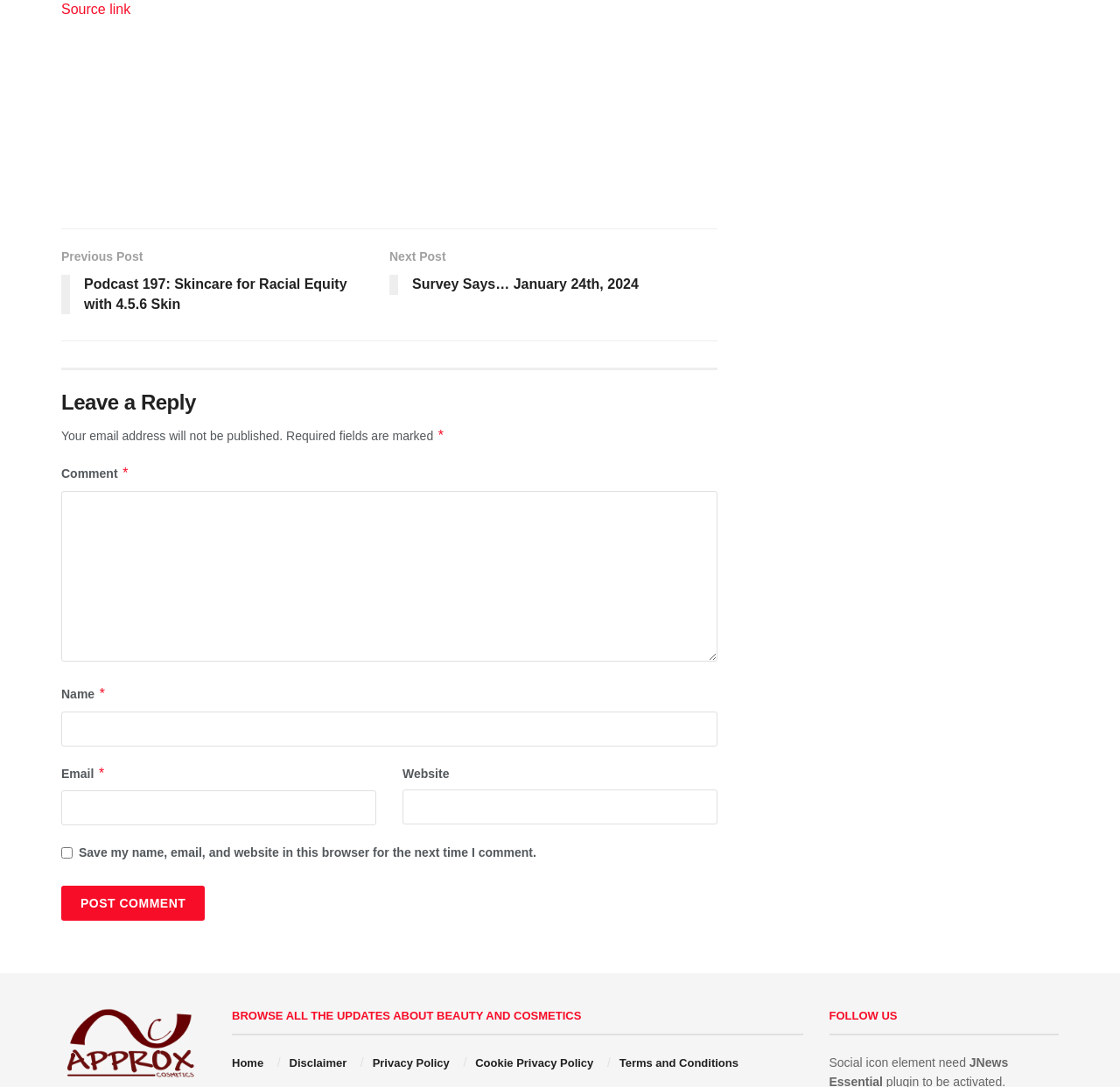What is the title of the previous post?
Based on the content of the image, thoroughly explain and answer the question.

I found the title of the previous post by looking at the link element with the text 'Previous Post Podcast 197: Skincare for Racial Equity with 4.5.6 Skin' and its corresponding heading element with the same text.